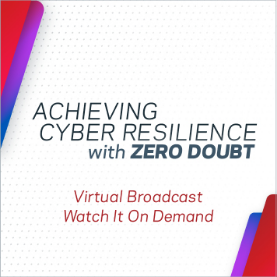Offer a detailed caption for the image presented.

The image features a promotional graphic for a virtual broadcast titled "Achieving Cyber Resilience with Zero Doubt." The design incorporates a modern aesthetic with a clean white background dotted with subtle patterns. Bold, easily readable text highlights the main theme of achieving cyber resilience, emphasizing the importance of security in the digital landscape. Below the main title, a subtitle invites viewers to engage with the content: "Virtual Broadcast - Watch It On Demand," suggesting that the session is accessible for viewing at any time. The graphic is visually appealing, using vibrant colors on the edges to draw attention and create a sense of movement, encapsulating the innovative spirit of the event.